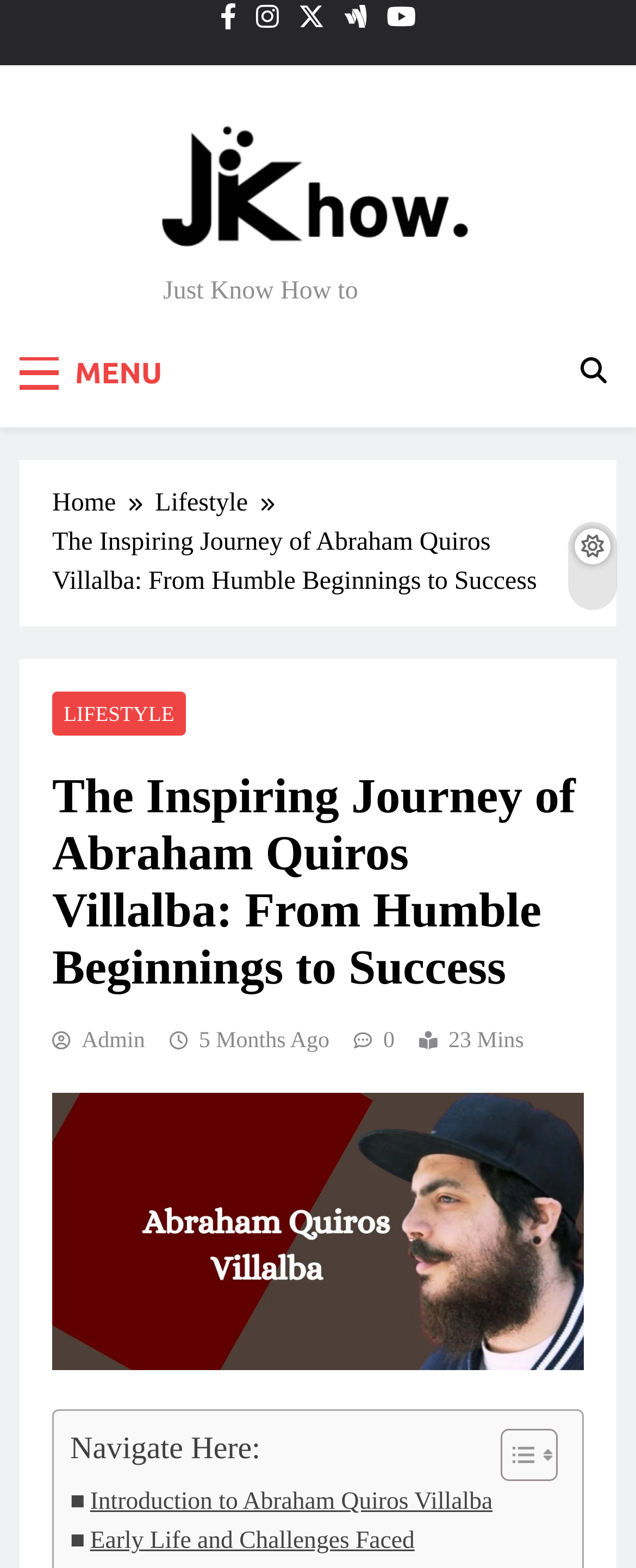Determine the bounding box coordinates of the region to click in order to accomplish the following instruction: "Click the MENU button". Provide the coordinates as four float numbers between 0 and 1, specifically [left, top, right, bottom].

[0.031, 0.219, 0.275, 0.256]